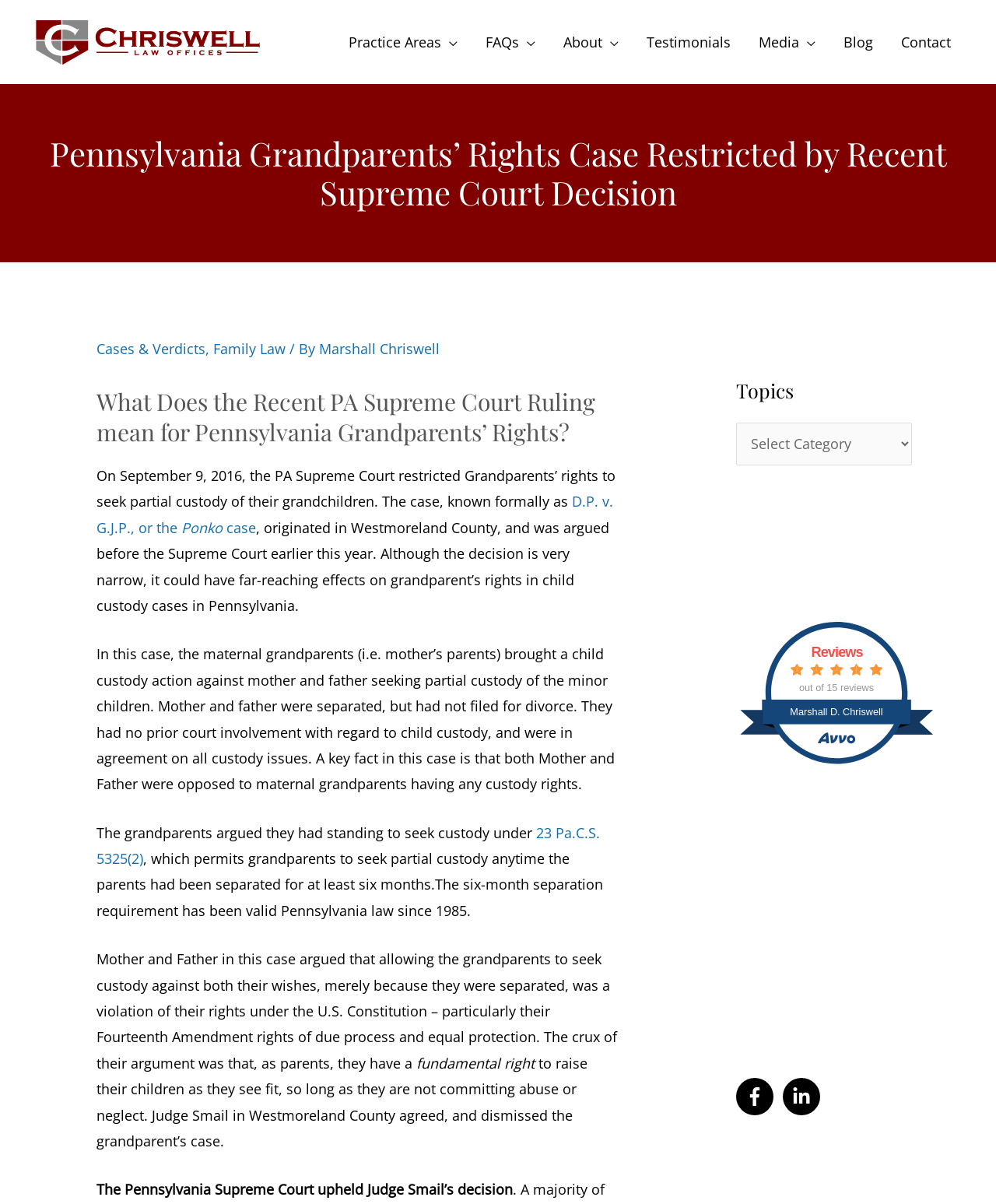Please locate the bounding box coordinates of the element that needs to be clicked to achieve the following instruction: "Click the 'Chriswell Law Offices' link". The coordinates should be four float numbers between 0 and 1, i.e., [left, top, right, bottom].

[0.031, 0.026, 0.266, 0.041]